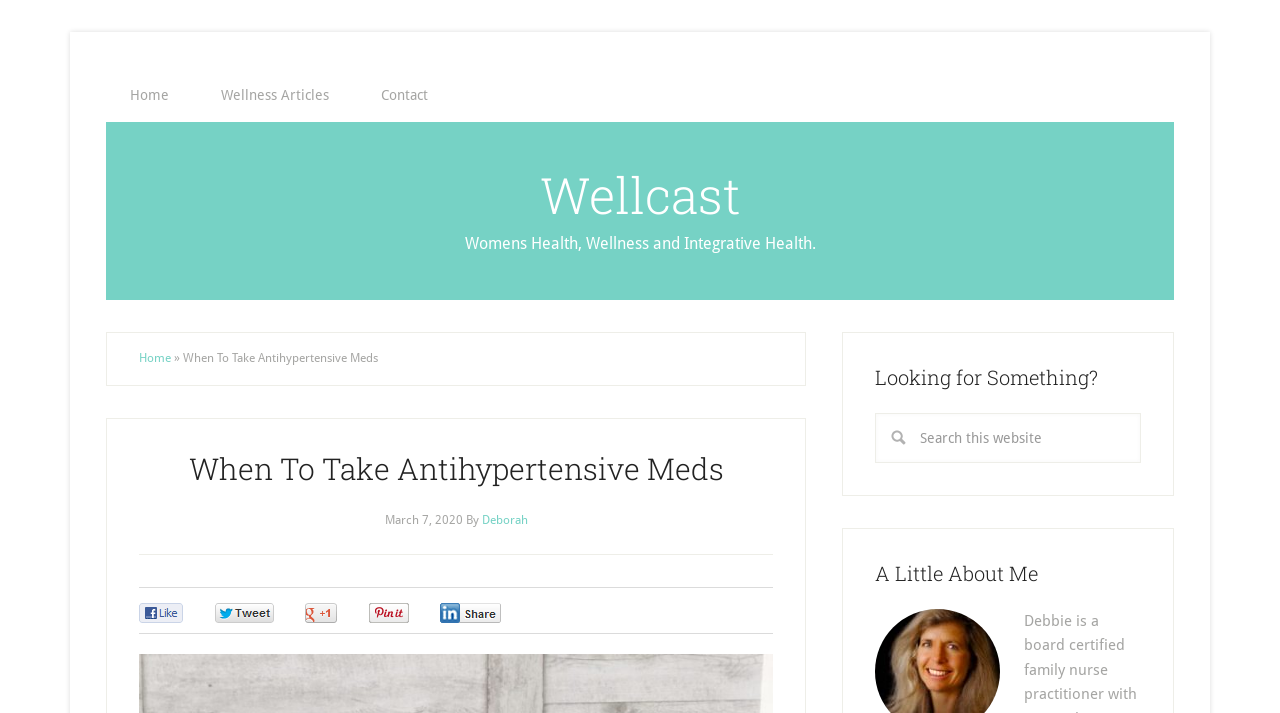Can you pinpoint the bounding box coordinates for the clickable element required for this instruction: "go to home page"? The coordinates should be four float numbers between 0 and 1, i.e., [left, top, right, bottom].

[0.083, 0.095, 0.151, 0.171]